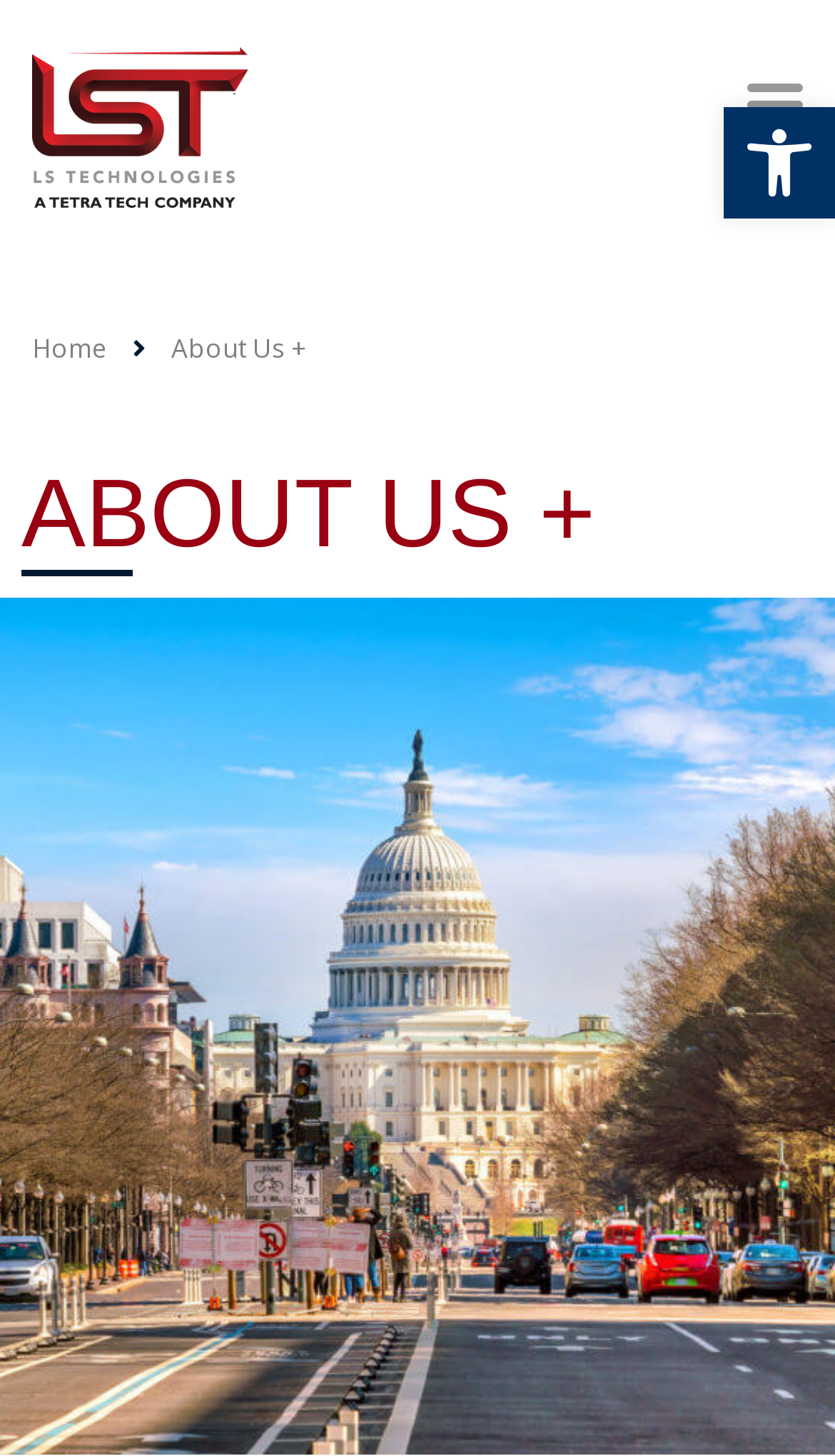What is the current page?
Using the image as a reference, answer with just one word or a short phrase.

About Us